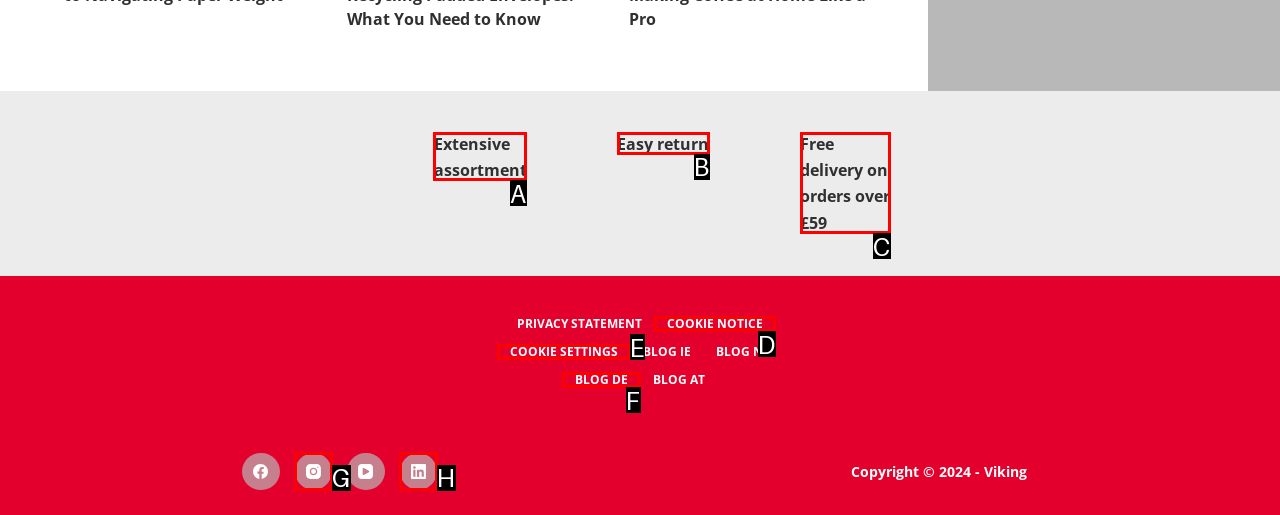Select the letter of the option that should be clicked to achieve the specified task: View extensive assortment. Respond with just the letter.

A